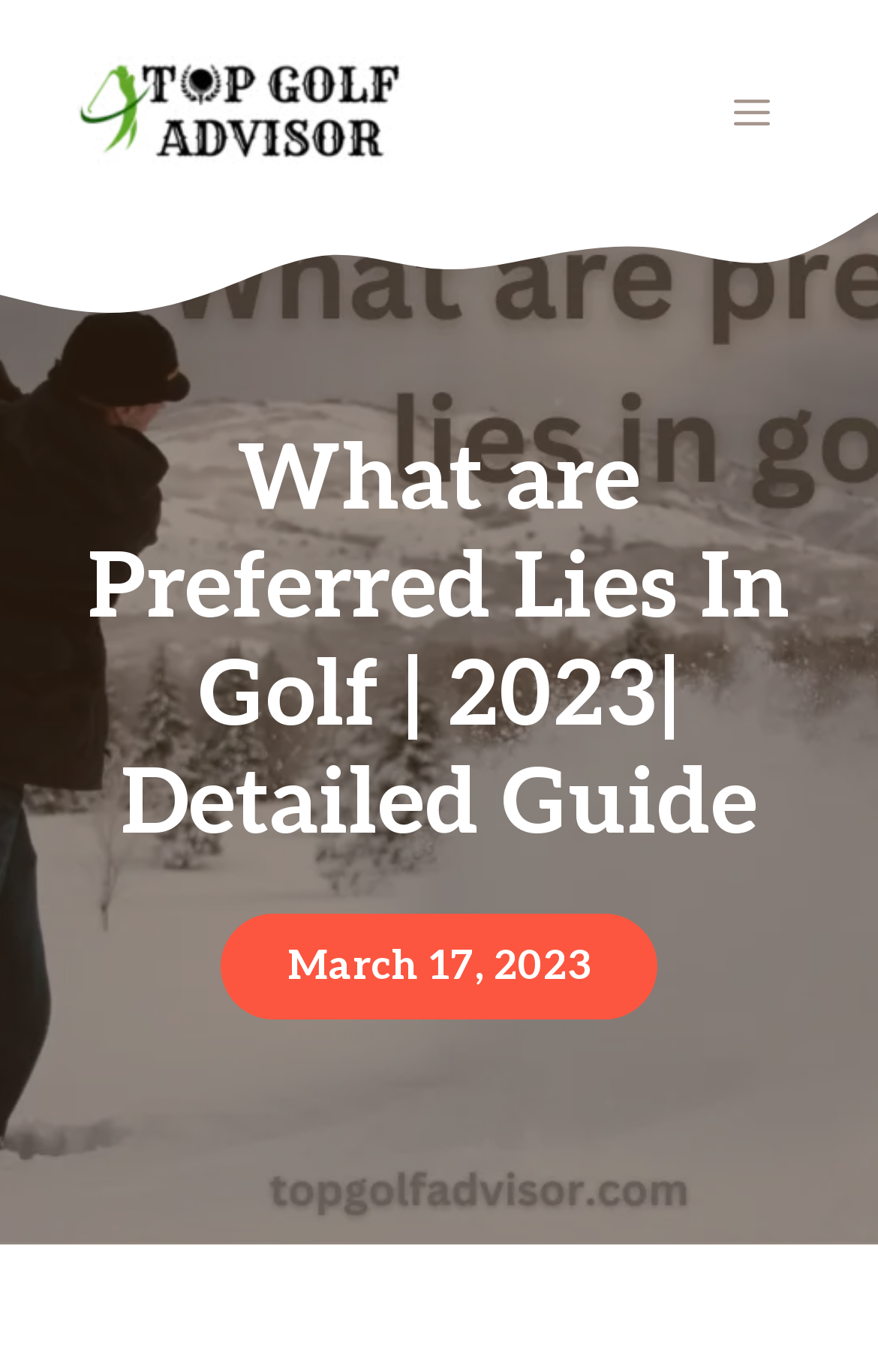With reference to the screenshot, provide a detailed response to the question below:
What is the date of the article?

I found the date of the article by examining the time element, which contains a static text element with the date 'March 17, 2023'.